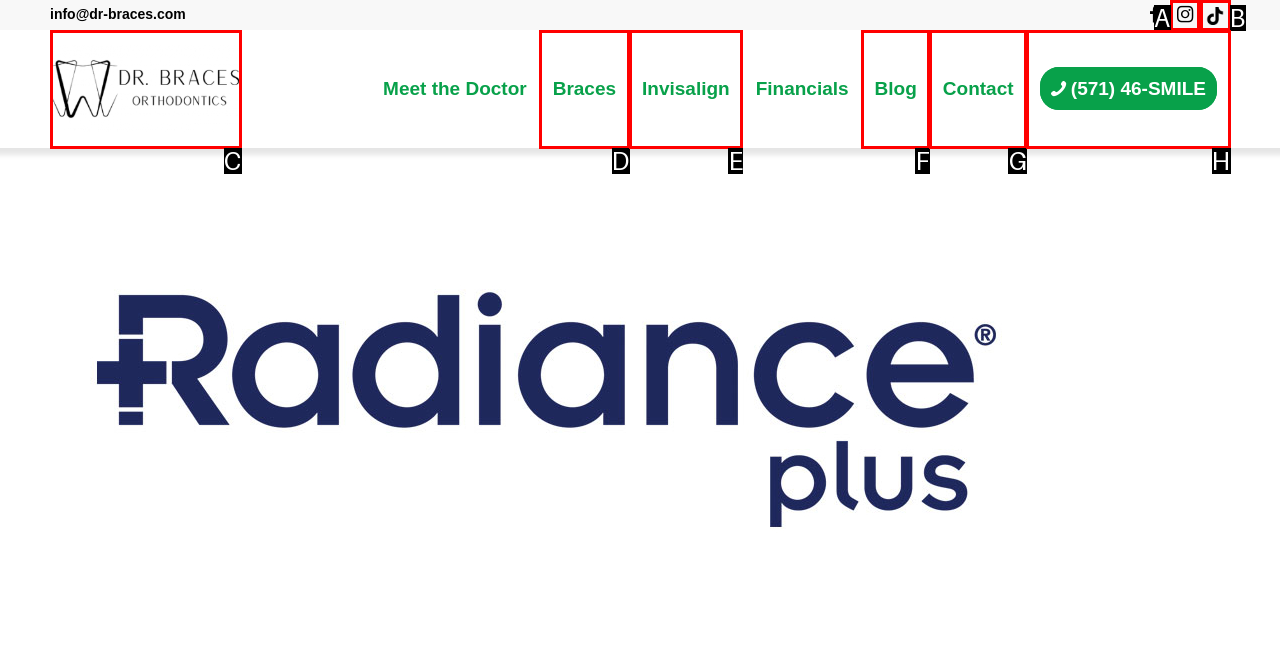Identify the option that corresponds to the given description: Blog. Reply with the letter of the chosen option directly.

F